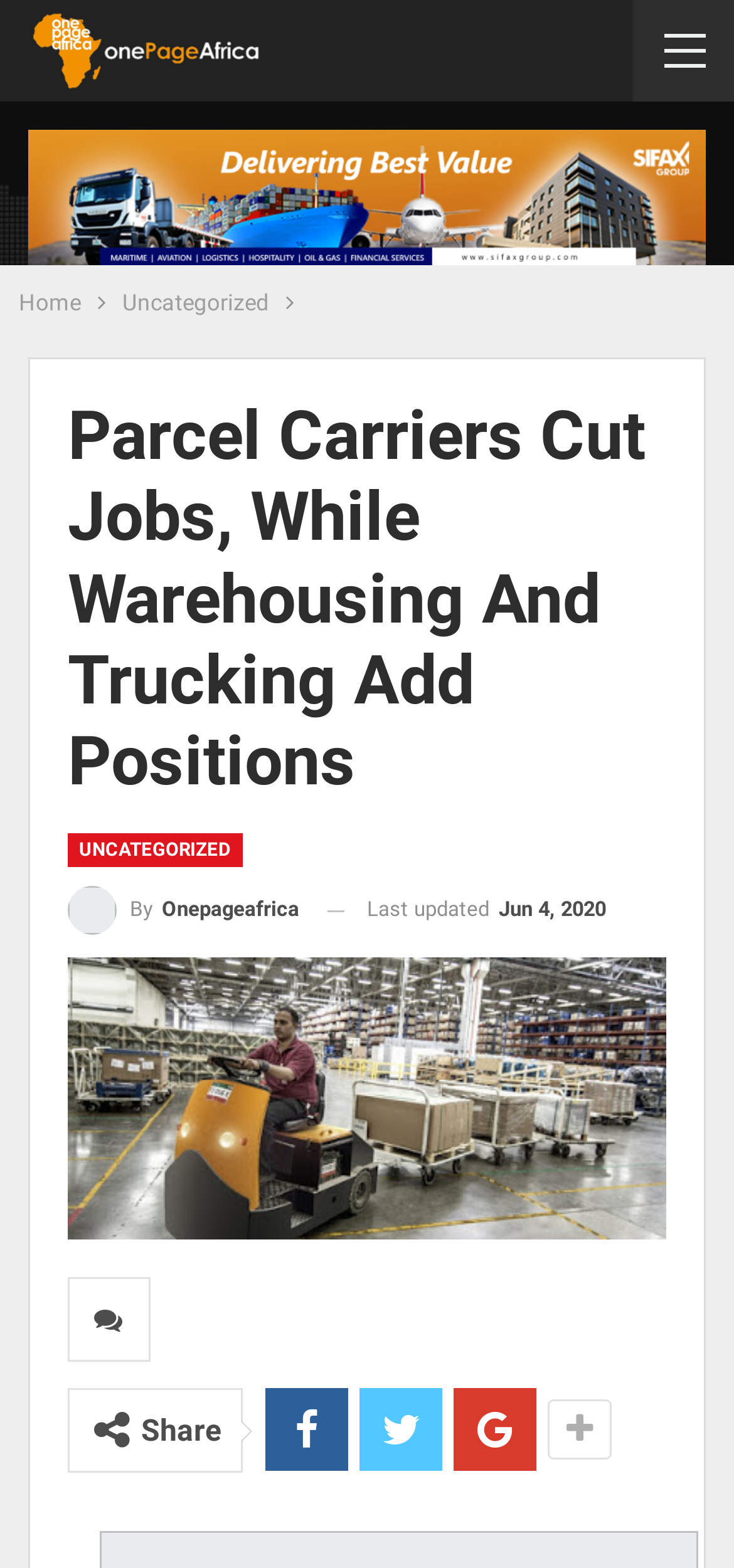Offer a comprehensive description of the webpage’s content and structure.

The webpage appears to be a news article page with a focus on the logistics industry. At the top, there is a banner with an advertisement, accompanied by an image with the text "- Advertisement -". Below the banner, there is a logo image of "OnePage Africa" on the left side.

The main content of the page is divided into sections. On the top-left, there is a navigation section with breadcrumbs, featuring links to "Home" and "Uncategorized". Below the navigation section, there is a heading that reads "Parcel Carriers Cut Jobs, While Warehousing And Trucking Add Positions". This heading is followed by a series of links, including "UNCATEGORIZED" and "By Onepageafrica", as well as a time stamp indicating that the article was last updated on "Jun 4, 2020".

The article itself appears to be a brief summary of the job market in the logistics industry, with courier and messenger companies reducing their workforce, while warehouse operators and trucking companies are adding jobs. The text is accompanied by several links, including one to leave a comment on the article.

At the bottom of the page, there are social media sharing links, represented by icons, and a "Share" button. Overall, the page has a simple and organized layout, with a focus on presenting news and information about the logistics industry.